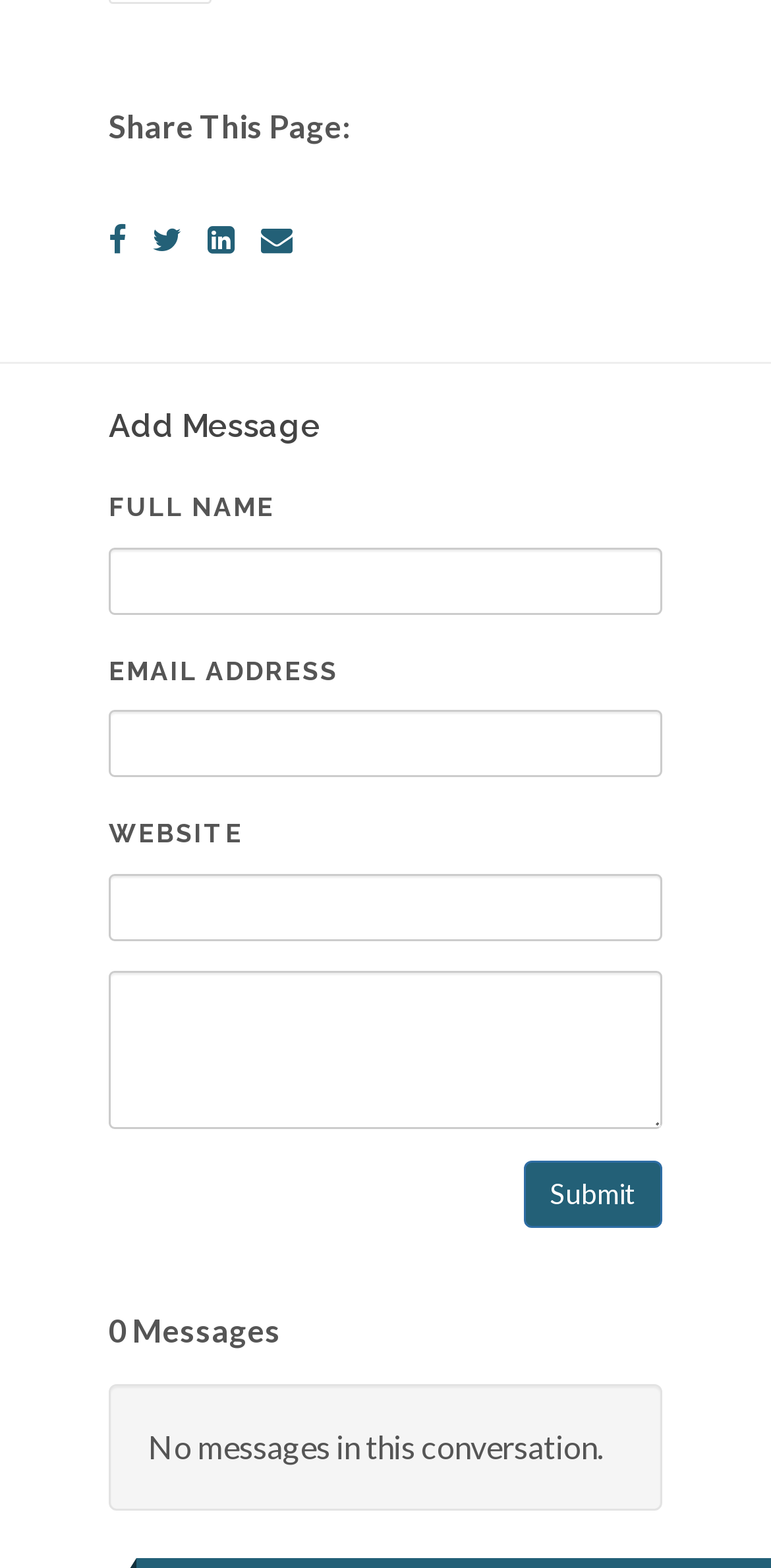Pinpoint the bounding box coordinates of the clickable element needed to complete the instruction: "Enter email address". The coordinates should be provided as four float numbers between 0 and 1: [left, top, right, bottom].

[0.141, 0.453, 0.859, 0.496]